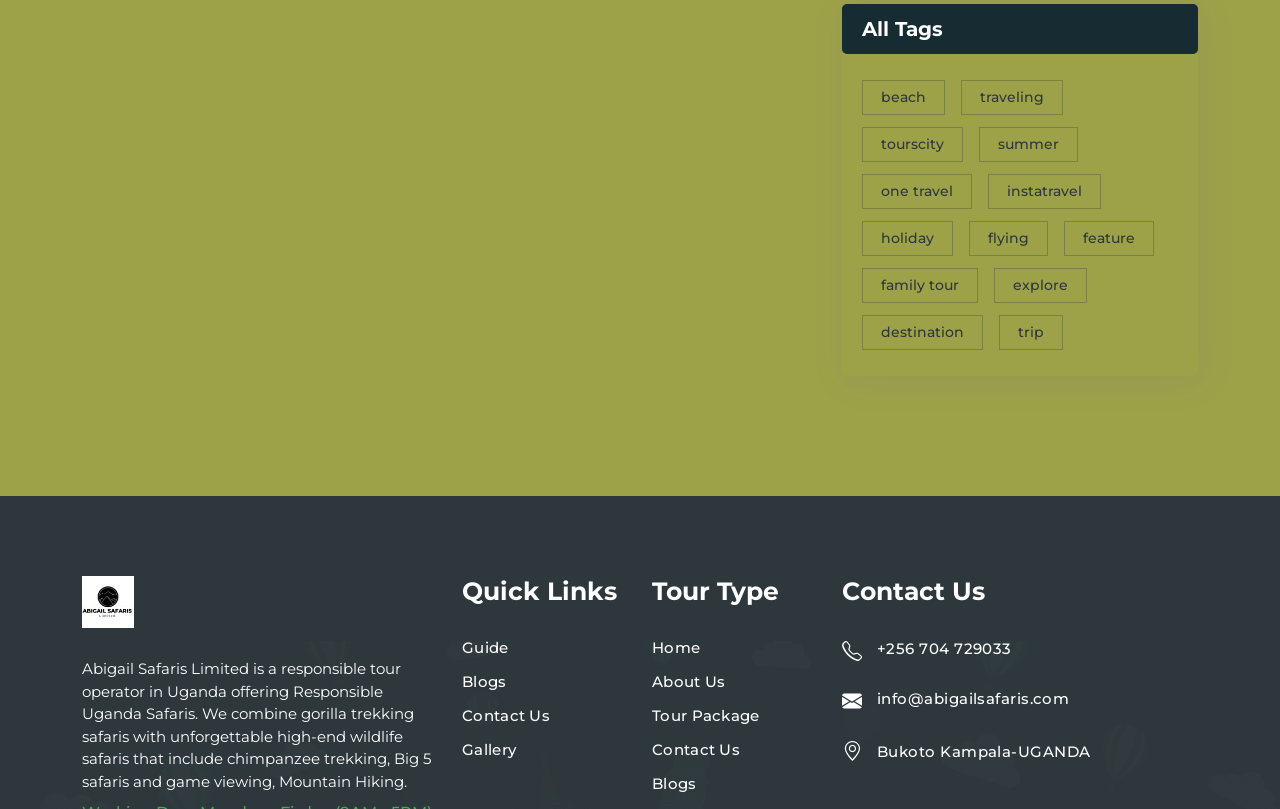Please identify the bounding box coordinates of the region to click in order to complete the given instruction: "Contact us through phone number". The coordinates should be four float numbers between 0 and 1, i.e., [left, top, right, bottom].

[0.685, 0.788, 0.79, 0.822]